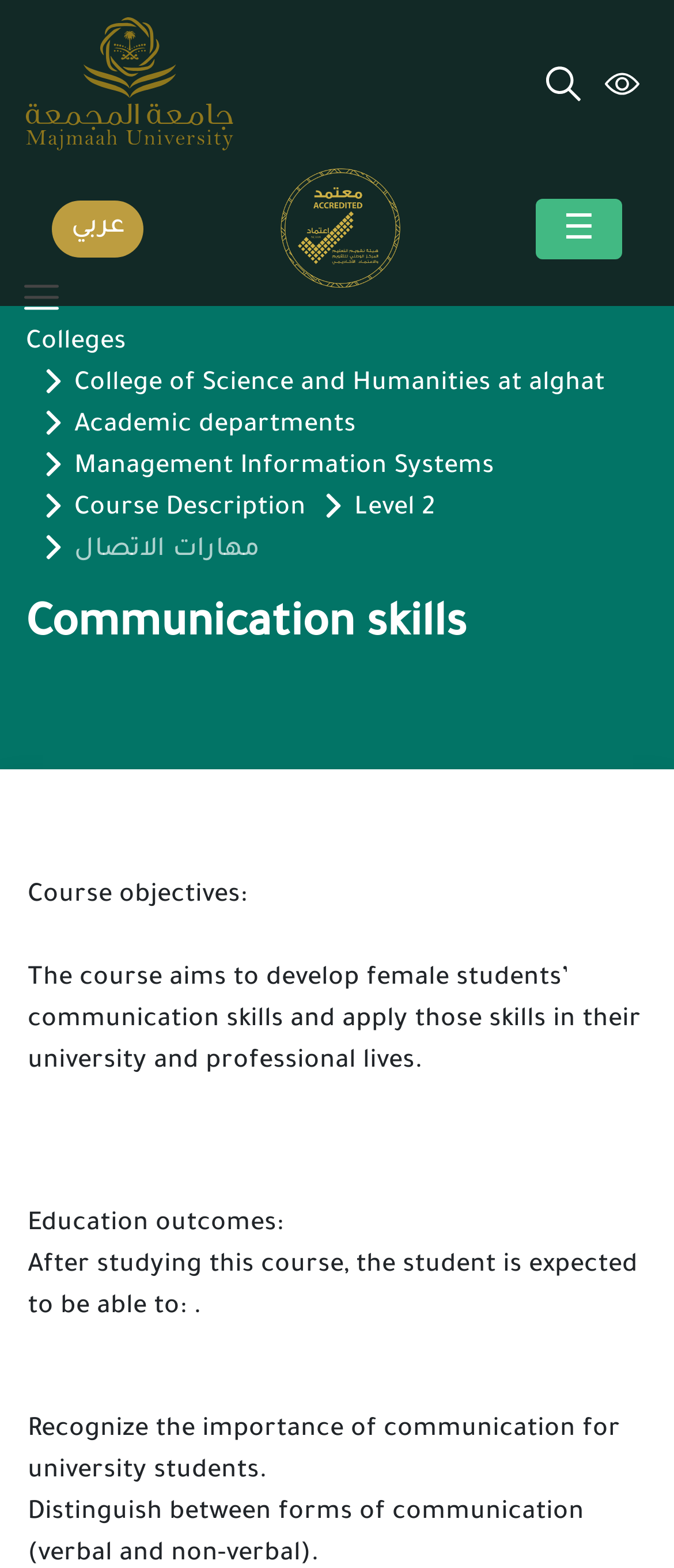Using the information in the image, give a detailed answer to the following question: What is the course aiming to develop in female students?

The course objectives are stated in the webpage, which explicitly mentions that the course aims to develop female students' communication skills and apply those skills in their university and professional lives.